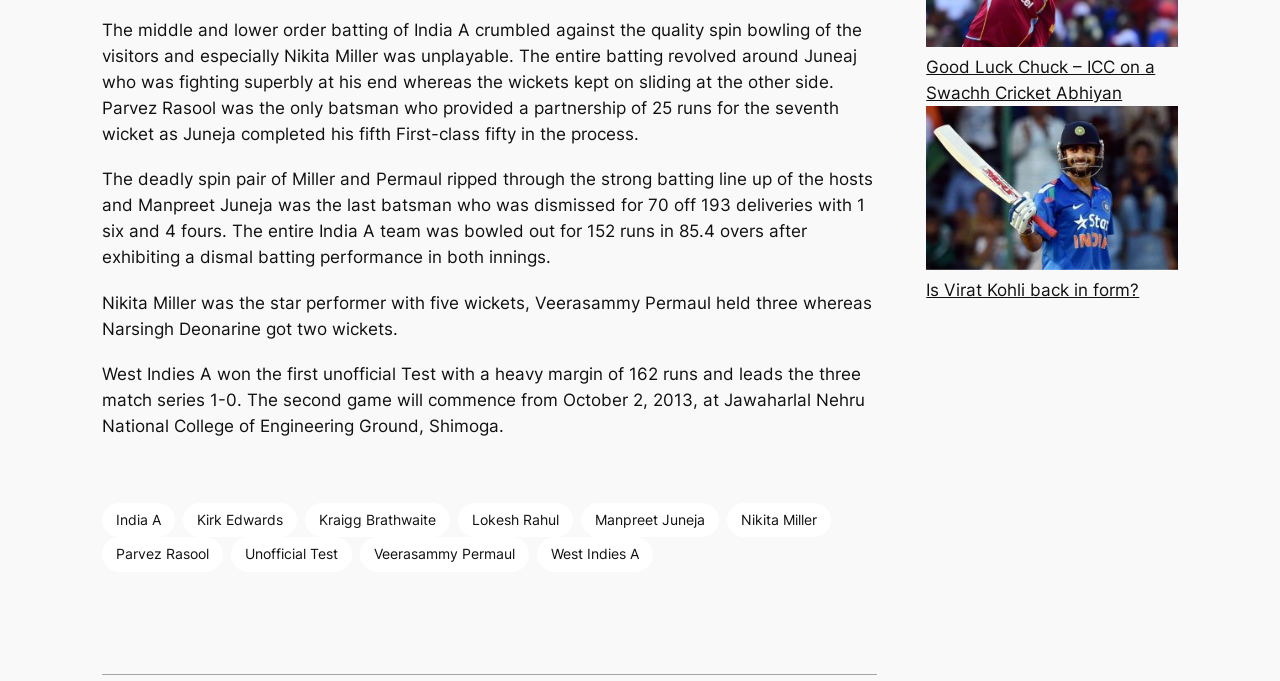Locate the bounding box coordinates of the element I should click to achieve the following instruction: "Read the article Good Luck Chuck – ICC on a Swachh Cricket Abhiyan".

[0.724, 0.084, 0.903, 0.151]